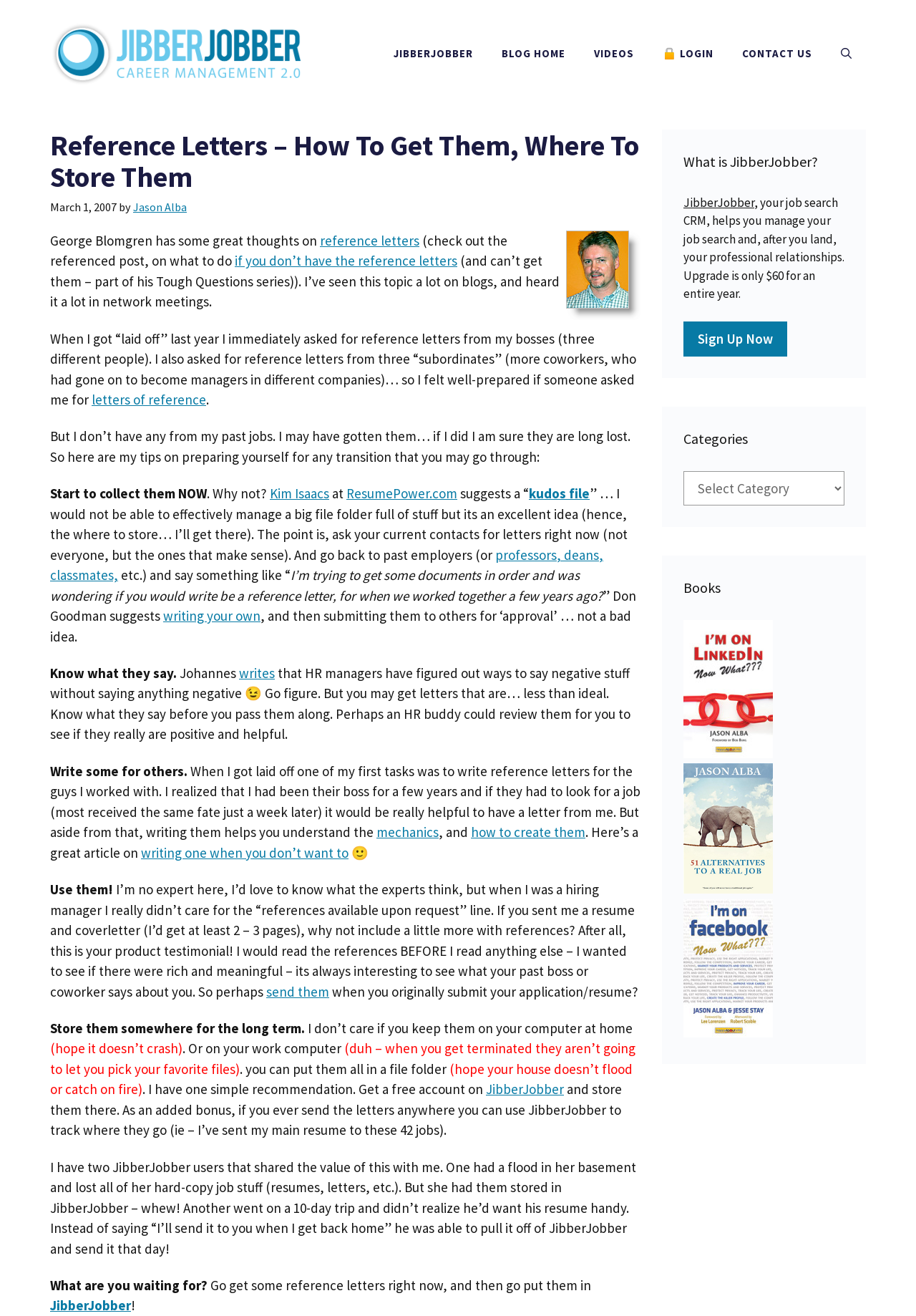What is the name of the website that provides a job search CRM?
From the image, provide a succinct answer in one word or a short phrase.

JibberJobber